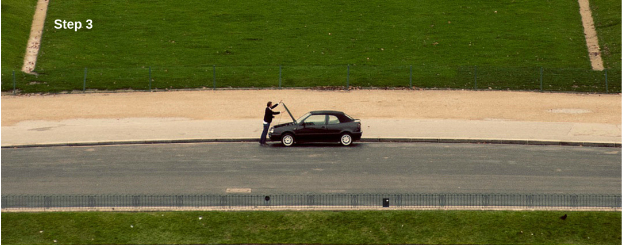What is the person doing to the car? Look at the image and give a one-word or short phrase answer.

inspecting or repairing